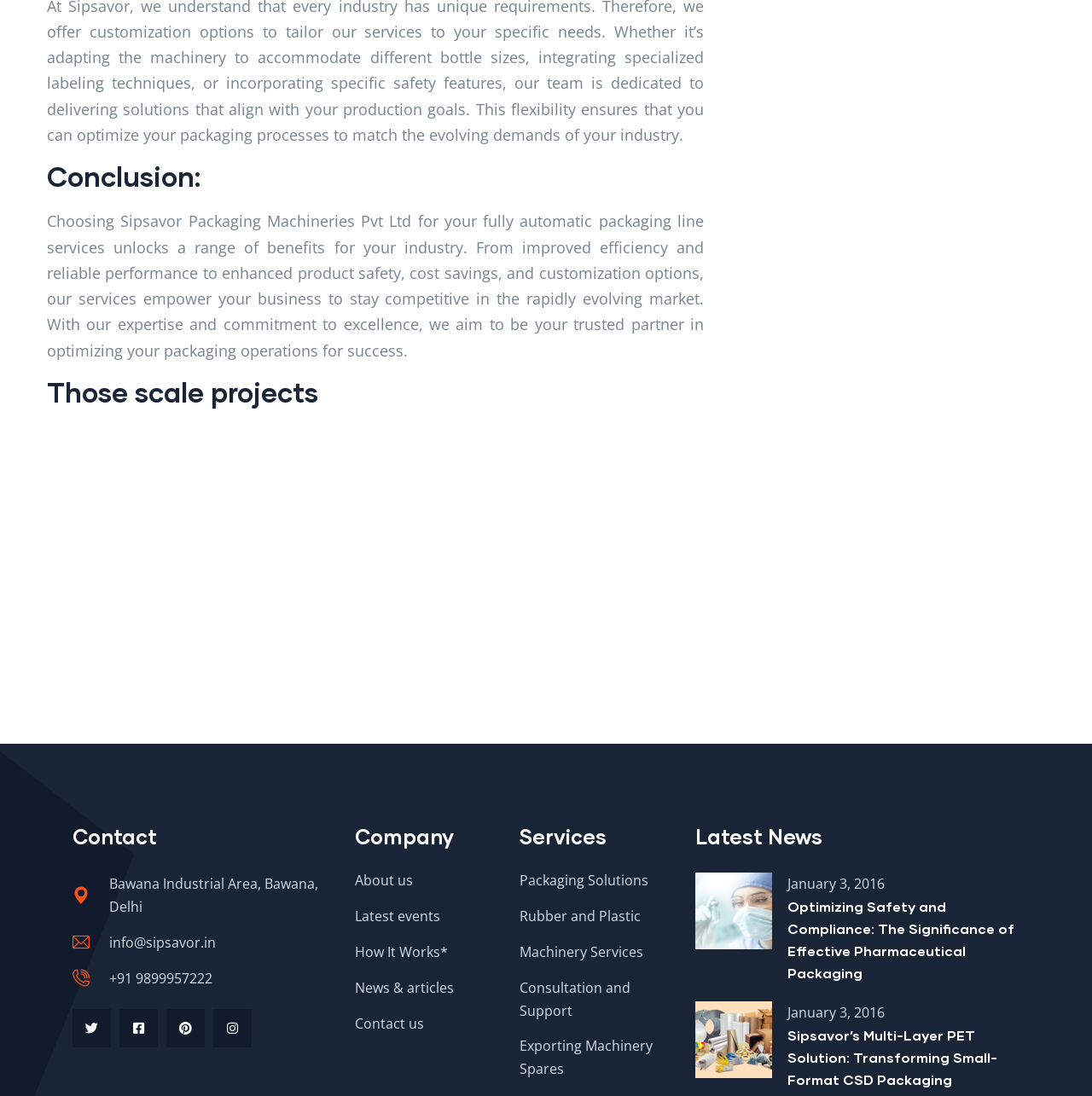Show the bounding box coordinates for the HTML element described as: "Latest events".

[0.325, 0.826, 0.453, 0.847]